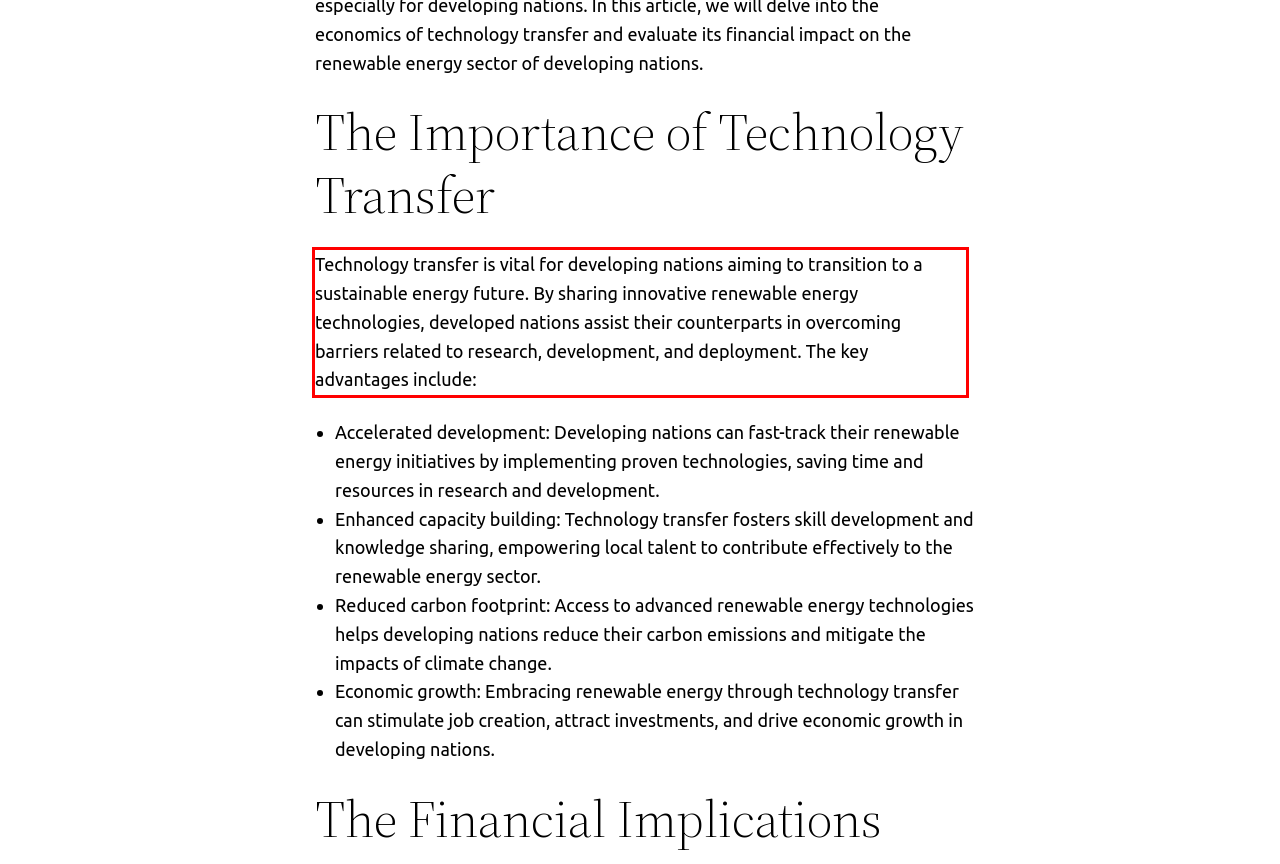Given a webpage screenshot, identify the text inside the red bounding box using OCR and extract it.

Technology transfer is vital for developing nations aiming to transition to a sustainable energy future. By sharing innovative renewable energy technologies, developed nations assist their counterparts in overcoming barriers related to research, development, and deployment. The key advantages include: